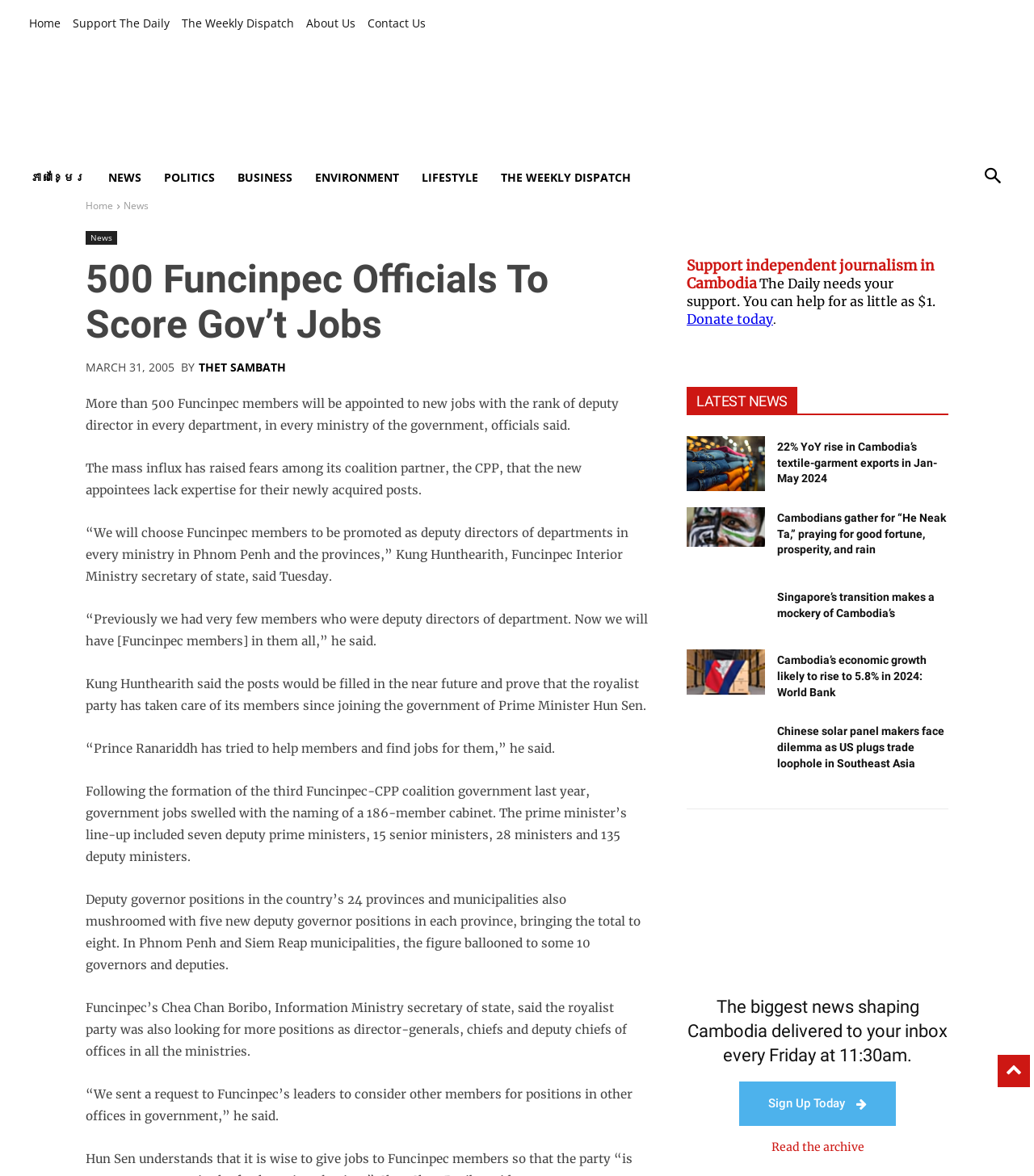What is the name of the newspaper?
Based on the image content, provide your answer in one word or a short phrase.

The Cambodia Daily